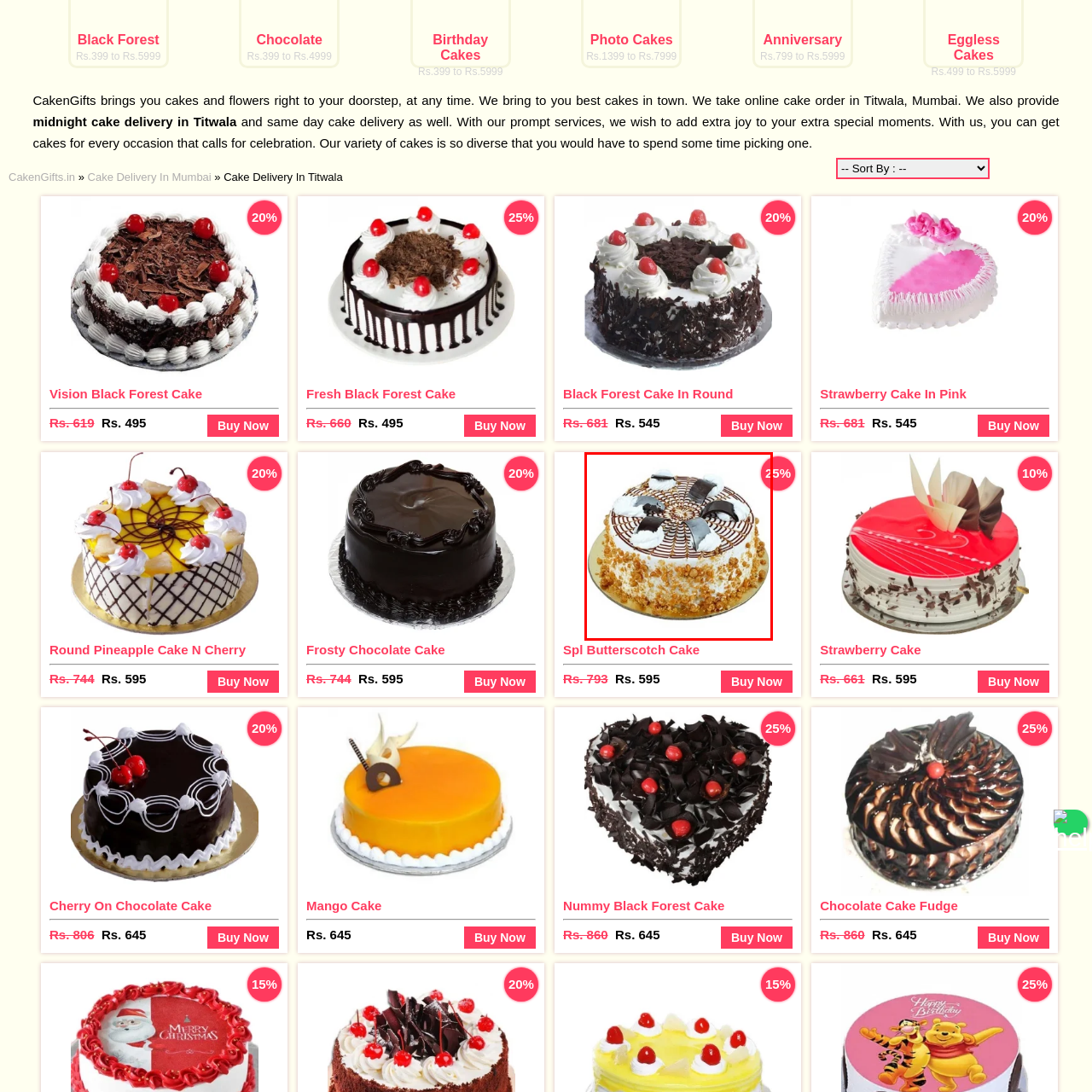Describe in detail the contents of the image highlighted within the red box.

Indulge in the exquisite Spl Butterscotch Cake, artfully crafted to delight your taste buds. This round cake features a rich and creamy butterscotch flavor, elegantly topped with generous swirls of whipped cream and decorative chocolate accents. The cake's base is adorned with crunchy butterscotch bits that enhance both its texture and visual appeal. Perfect for celebrations or simply to satisfy a sweet craving, this dessert is a true masterpiece that promises to elevate any occasion. Available for purchase now, it's an ideal choice for cake lovers everywhere!